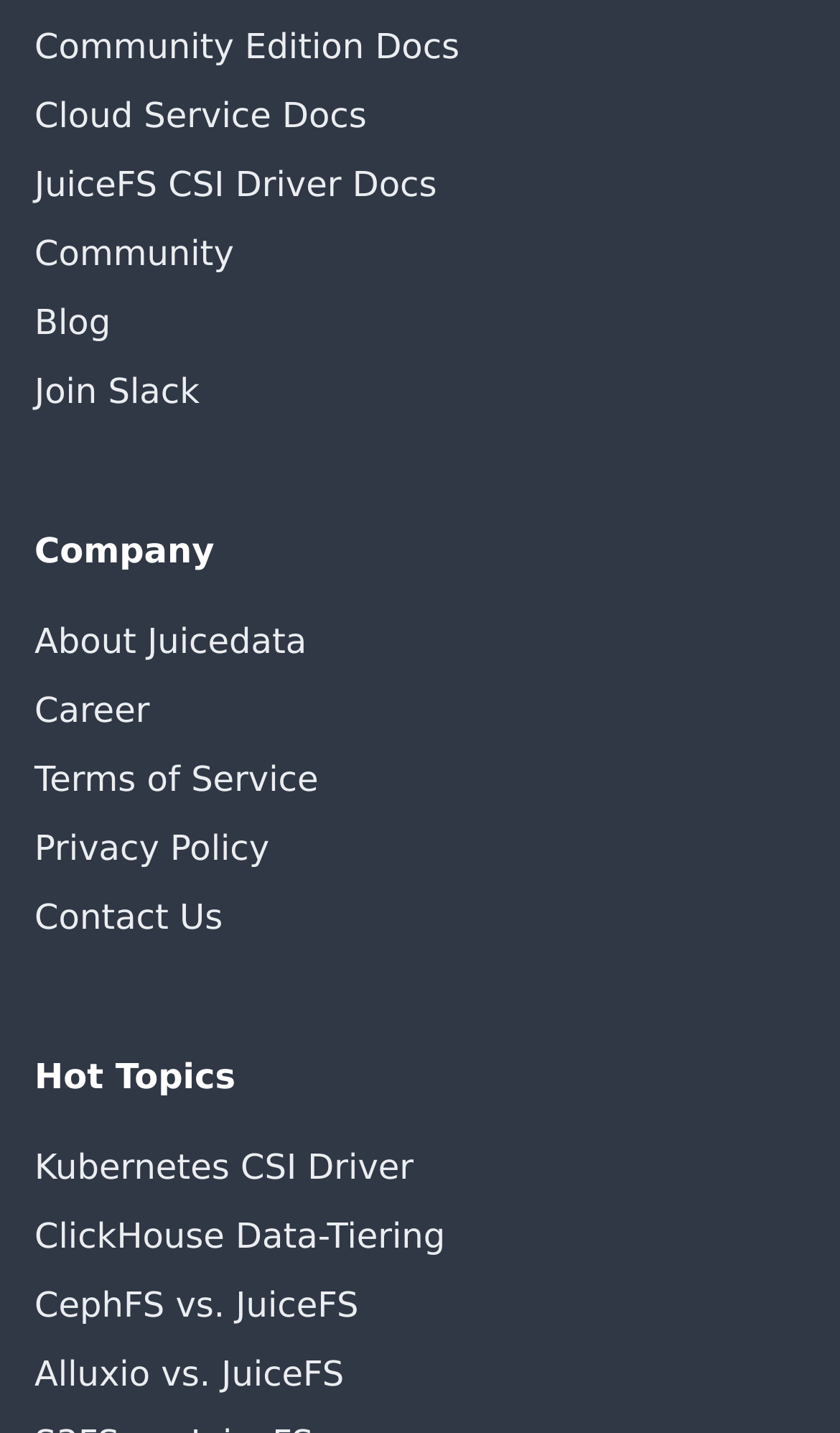Show the bounding box coordinates for the element that needs to be clicked to execute the following instruction: "Read About Juicedata". Provide the coordinates in the form of four float numbers between 0 and 1, i.e., [left, top, right, bottom].

[0.041, 0.423, 0.959, 0.472]